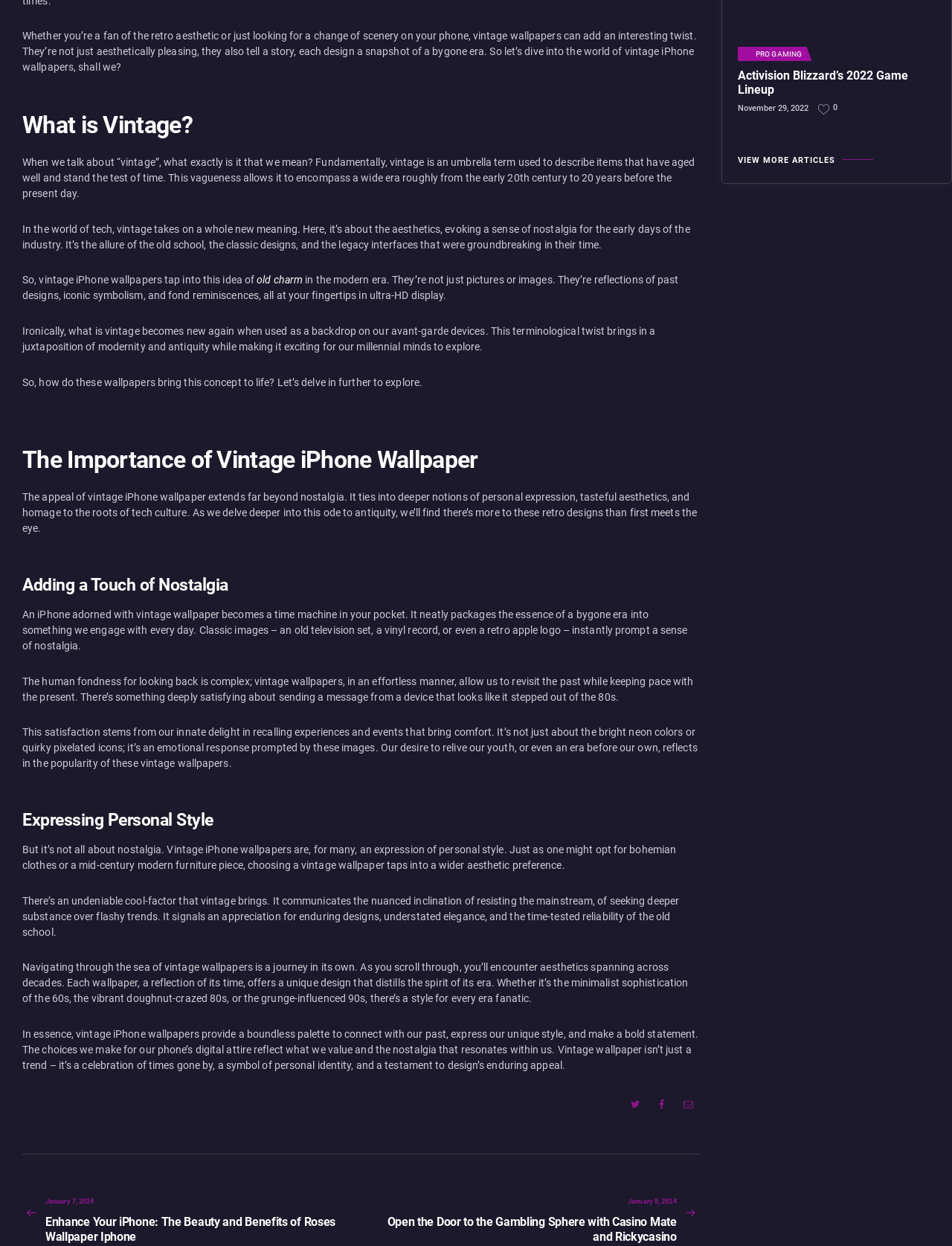Provide the bounding box coordinates of the HTML element this sentence describes: "0Likes".

[0.852, 0.083, 0.882, 0.092]